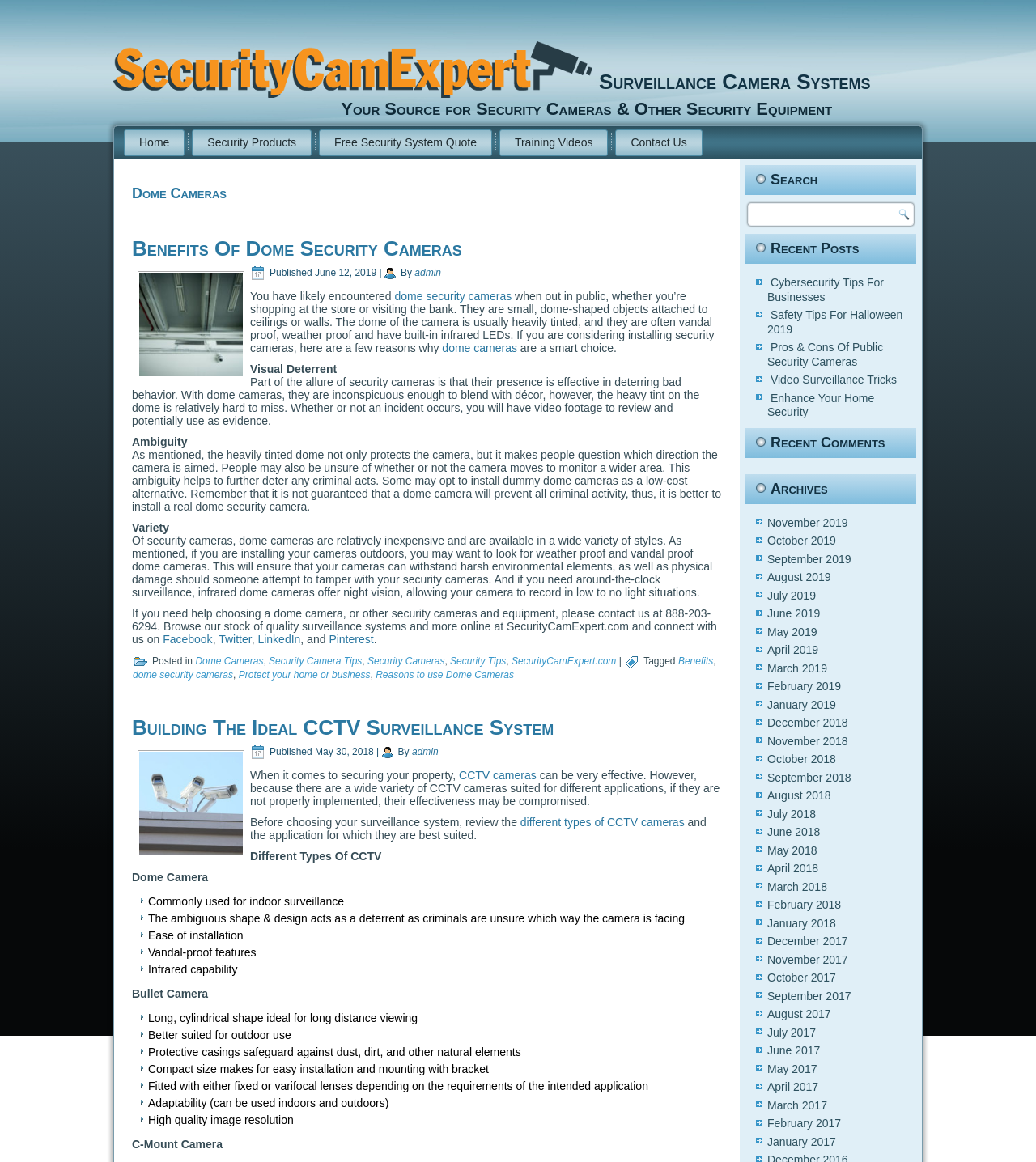How many articles are on the webpage?
Analyze the image and deliver a detailed answer to the question.

By analyzing the webpage structure, I found two articles on the webpage, one with the heading 'Benefits Of Dome Security Cameras' and another with the heading 'Building The Ideal CCTV Surveillance System'.